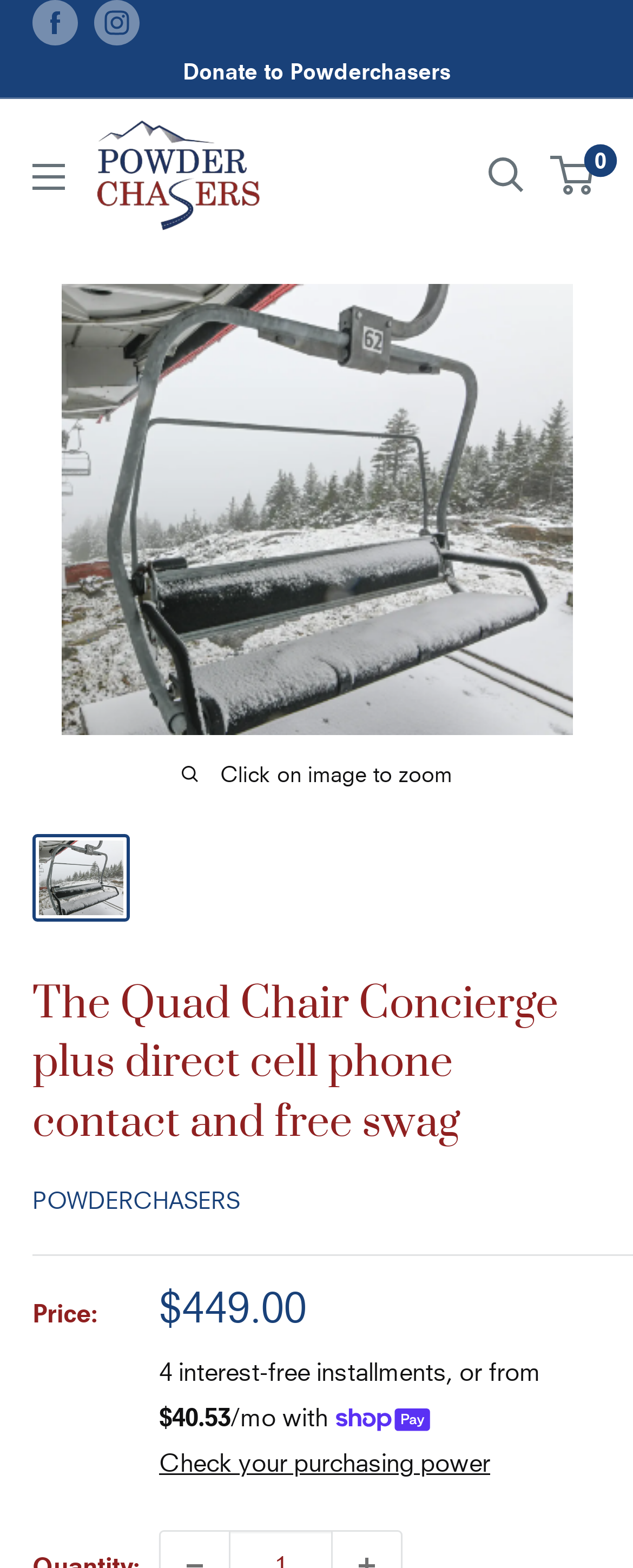Give a comprehensive overview of the webpage, including key elements.

The webpage appears to be a product page for "The Quad Chair Concierge" package. At the top left corner, there are social media links to follow the company on Facebook and Instagram, accompanied by their respective icons. Next to these links, there is a "Donate to Powderchasers" link. 

A navigation menu button is located at the top left corner, which can be opened to access more options. The company's logo, "Powderchasers", is displayed prominently at the top center of the page, along with a search button at the top right corner. 

A large image of the product, "The Quad Chair Concierge", takes up most of the top section of the page. Below the image, there is a "Click on image to zoom" text. 

The product title, "The Quad Chair Concierge plus direct cell phone contact and free swag", is displayed as a heading below the image. A link with the same text is located below the heading, which may open a new window. 

Further down, there is a section with a horizontal separator line, followed by a table row containing two cells. The first cell displays the text "Price:", and the second cell shows the sale price of the product, "$449.00", along with information about interest-free installments and a "Check your purchasing power" button. An image of the "Shop Pay" logo is also present in this section.